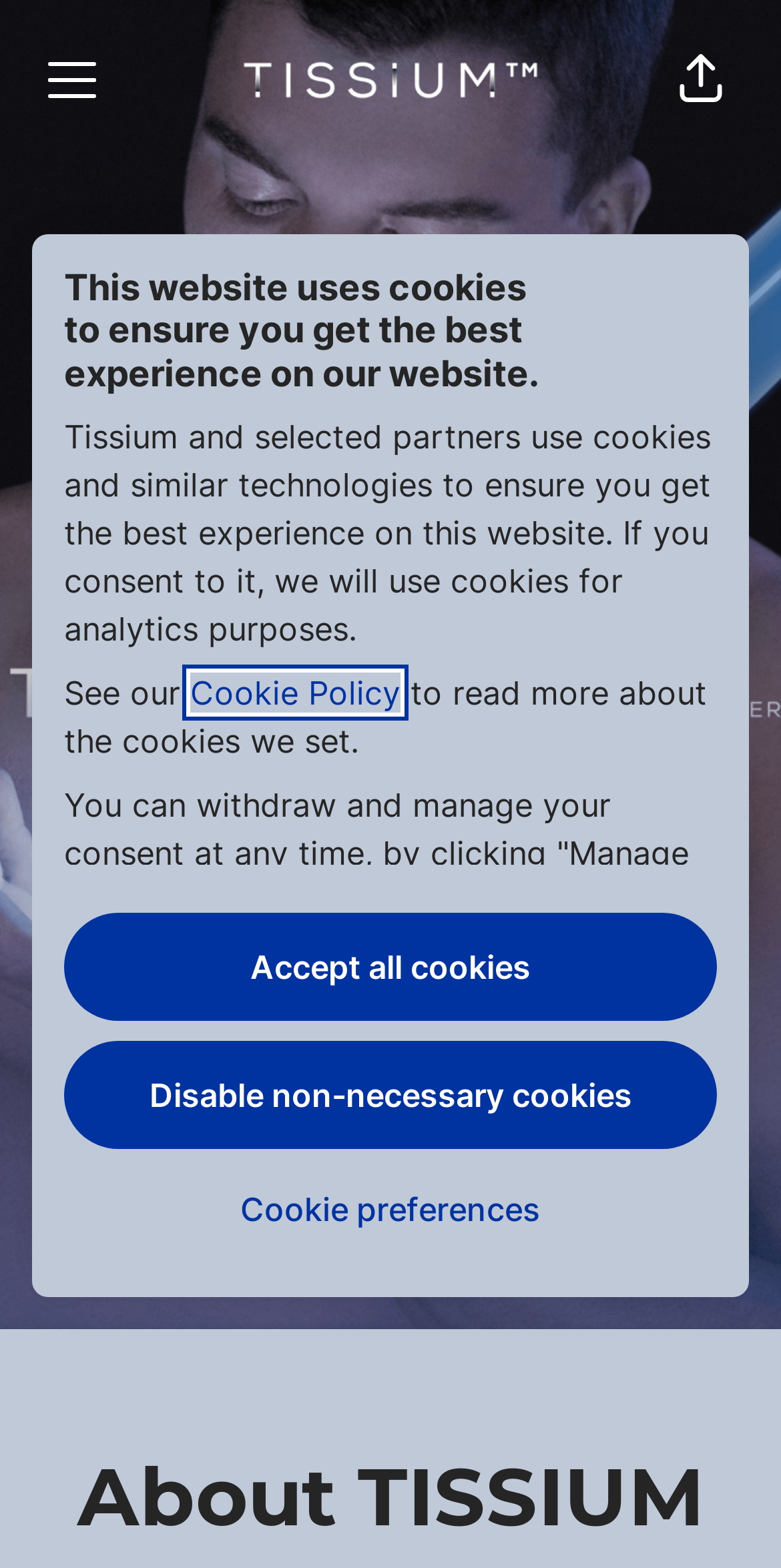Please determine the bounding box coordinates of the element's region to click for the following instruction: "Click the Share page button".

[0.826, 0.015, 0.969, 0.087]